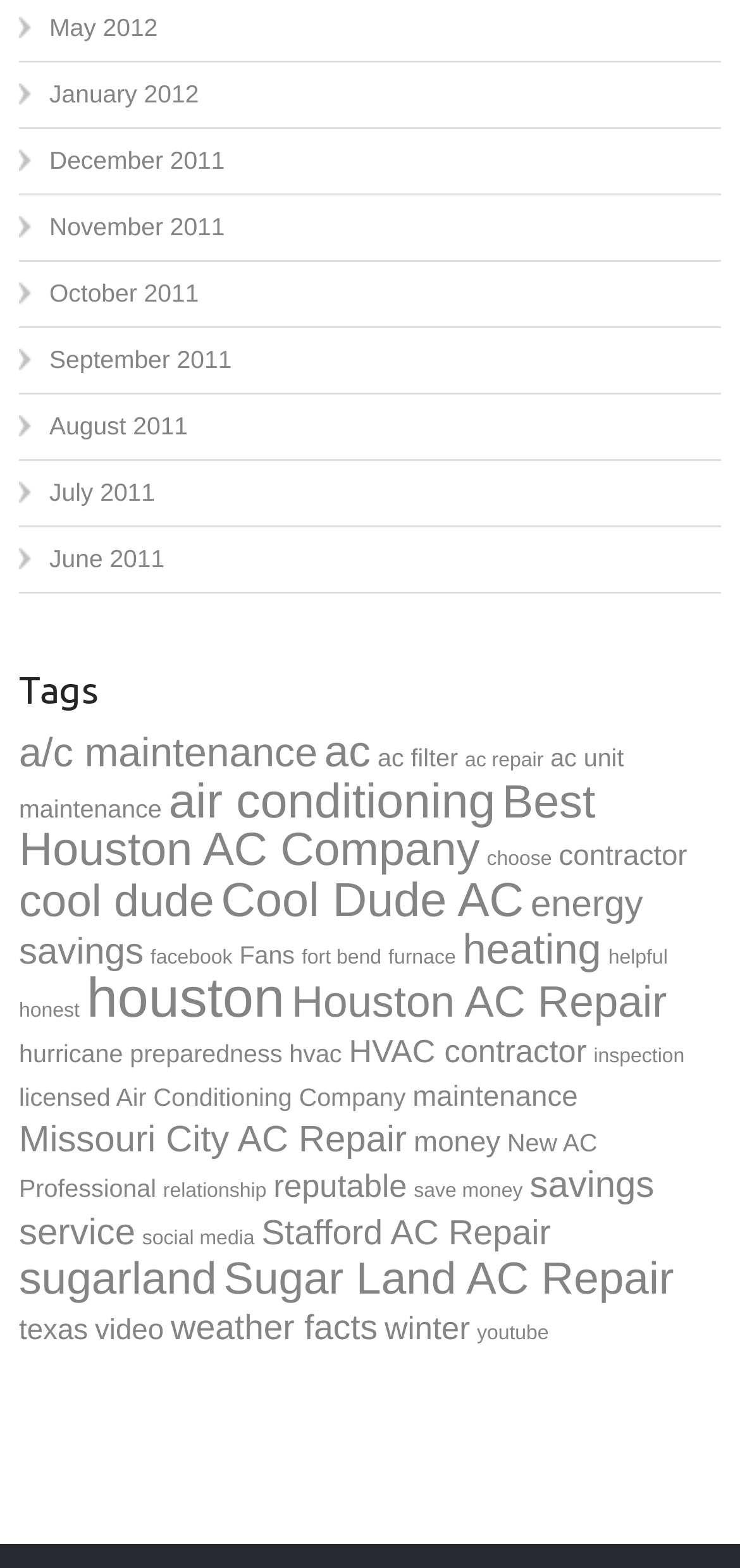Determine the bounding box coordinates of the region I should click to achieve the following instruction: "Learn about 'houston' AC services". Ensure the bounding box coordinates are four float numbers between 0 and 1, i.e., [left, top, right, bottom].

[0.117, 0.616, 0.385, 0.656]